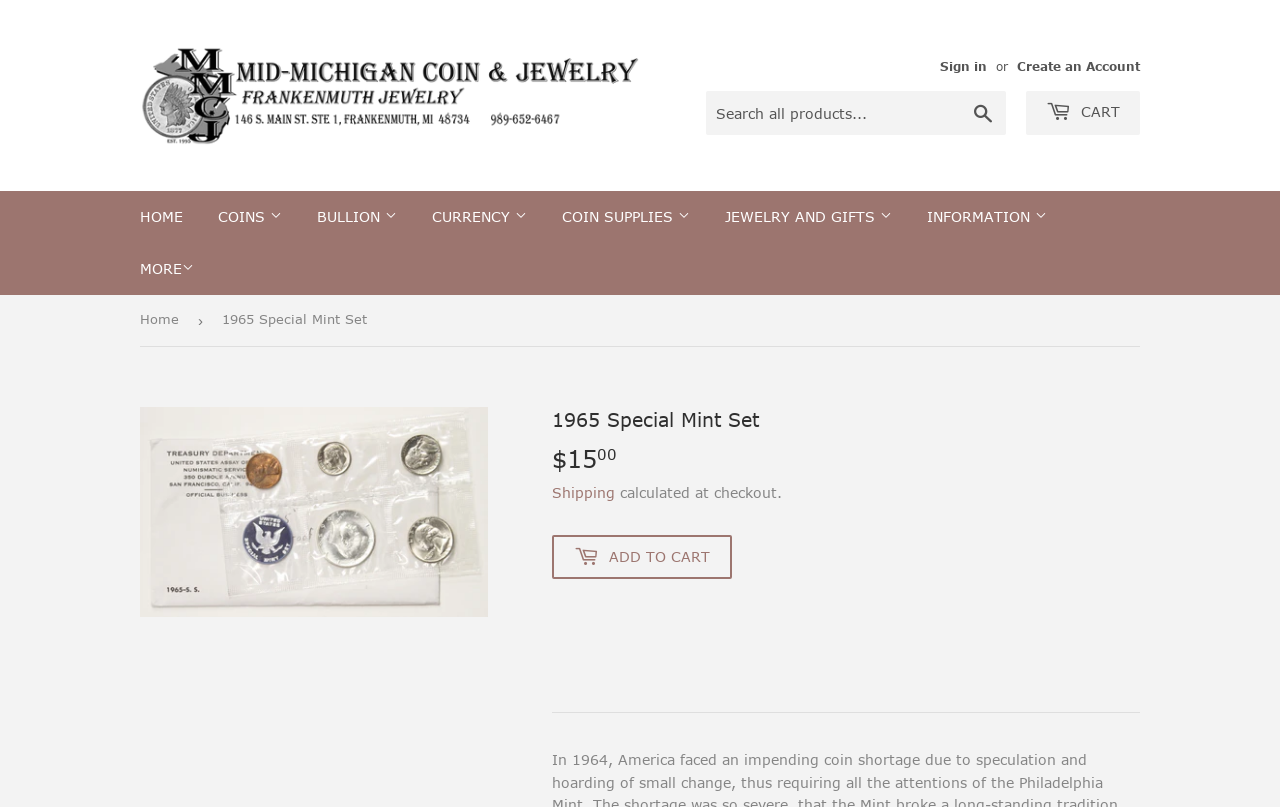Write an elaborate caption that captures the essence of the webpage.

This webpage is about Mid-Michigan Coin and Jewelry, and it appears to be an online store for coins and coin-related supplies. At the top of the page, there is a logo and a navigation menu with links to "HOME", "COINS", "BULLION", "CURRENCY", and "COIN SUPPLIES". Below the navigation menu, there is a search bar and a link to "Sign in" or "Create an Account".

The main content of the page is divided into several sections. The first section is about coins, with links to various categories such as "U.S. Half Cents", "U.S. Cents", "U.S. Nickels", and so on. Each category has a dropdown menu with more specific links, such as "U.S. Lincoln Cents (1909 - Date)" or "U.S. Buffalo Nickel (1913-1938)".

The second section is about bullion, with links to "Gold Bullion", "Silver Bullion", and "Copper Bullion". The third section is about currency, with links to "Canadian Currency", "Foreign Currency", and "U.S. Currency". The fourth section is about coin supplies, with links to "Albums", "Folders", "Coin Holders", and other related products.

Throughout the page, there are many links to specific products or categories, indicating that this is a comprehensive online store for coin enthusiasts.